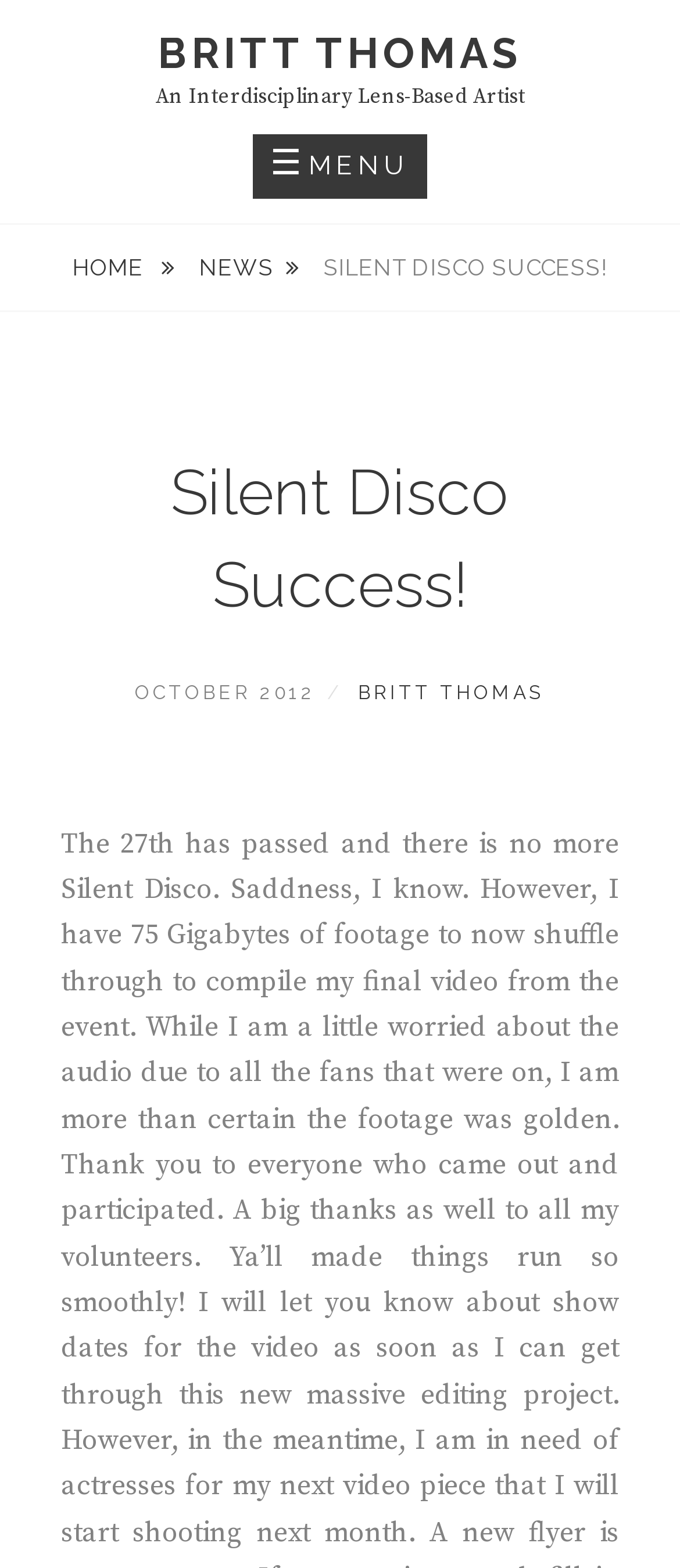Based on what you see in the screenshot, provide a thorough answer to this question: What is the profession of the artist?

The profession of the artist can be found in the heading section as 'An Interdisciplinary Lens-Based Artist'.